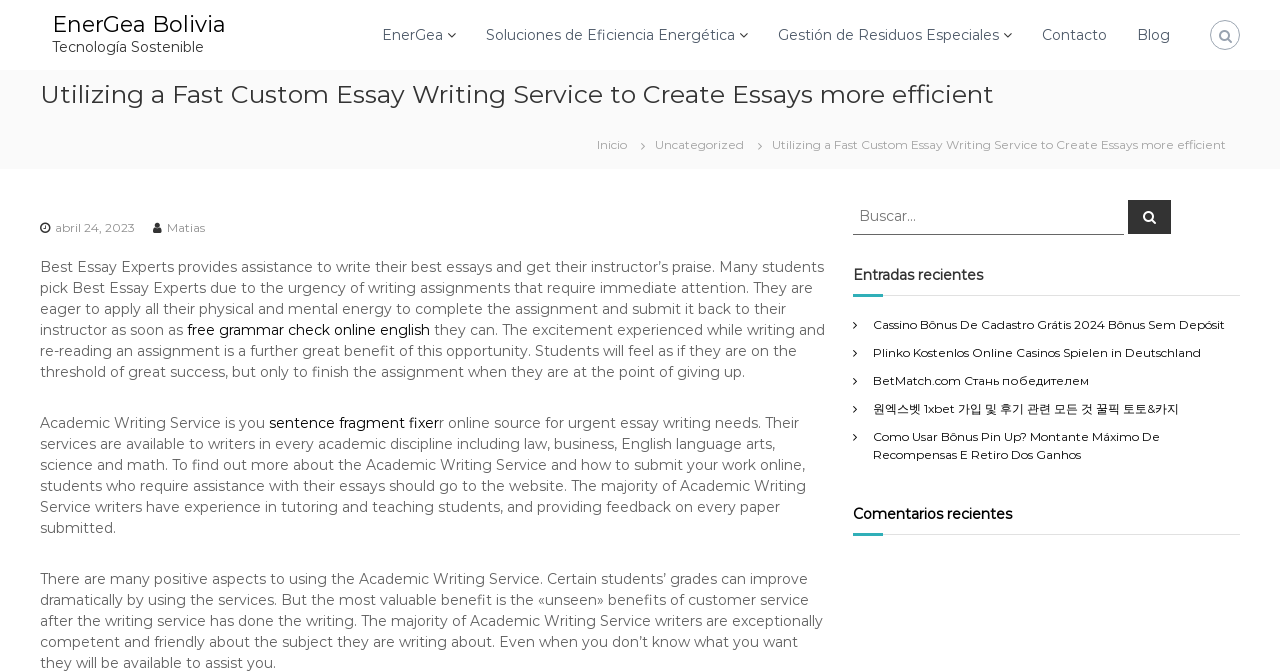Identify the bounding box coordinates for the element you need to click to achieve the following task: "Visit the 'Blog' page". The coordinates must be four float values ranging from 0 to 1, formatted as [left, top, right, bottom].

[0.888, 0.038, 0.914, 0.065]